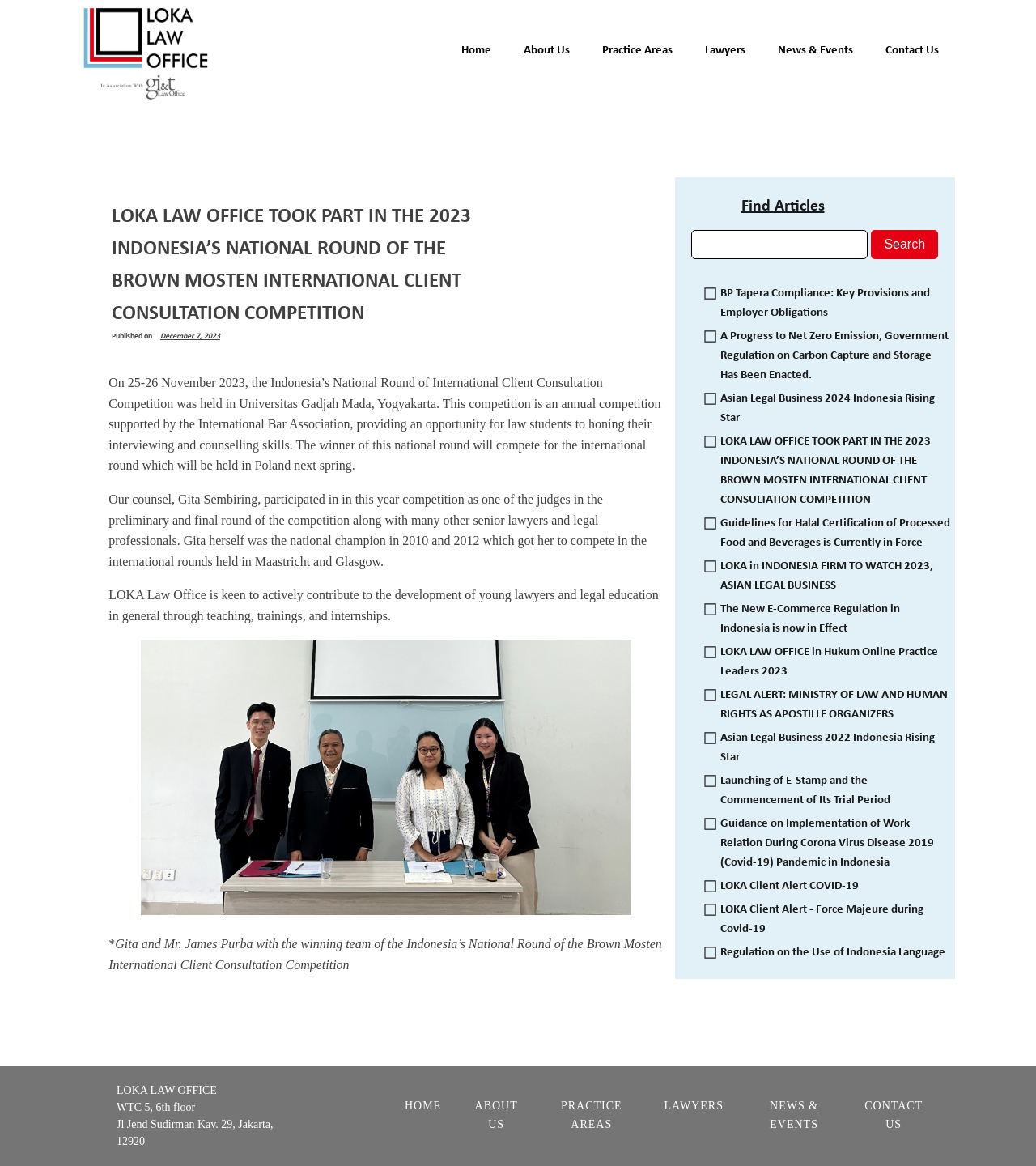What is the name of the competition mentioned in the article?
Can you provide an in-depth and detailed response to the question?

I found the answer by reading the main article content. The text mentions 'the Indonesia’s National Round of International Client Consultation Competition', indicating that it is the name of the competition.